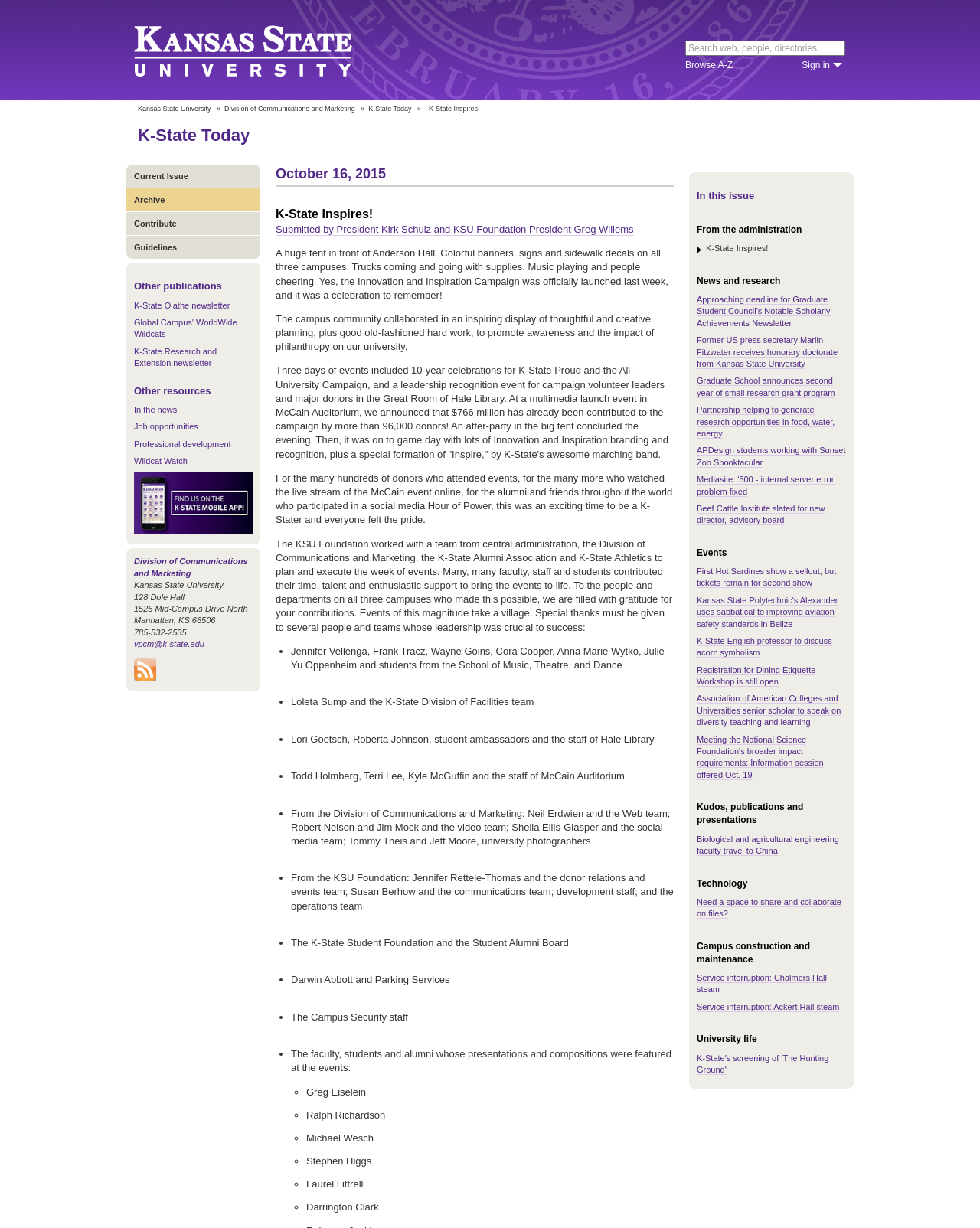Locate the primary heading on the webpage and return its text.

Kansas State University